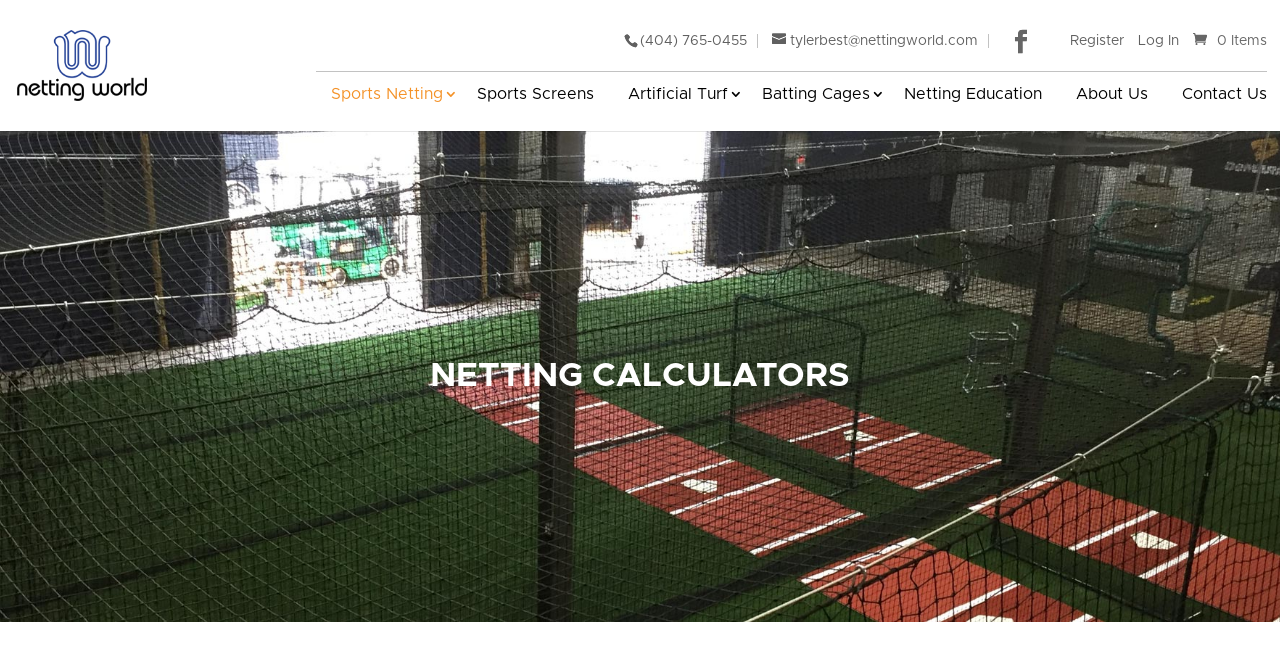What type of calculators are available on this website?
Based on the image, answer the question in a detailed manner.

I saw a heading 'NETTING CALCULATORS' on the webpage, which suggests that the website provides calculators related to netting. Therefore, I infer that the type of calculators available on this website are netting calculators.